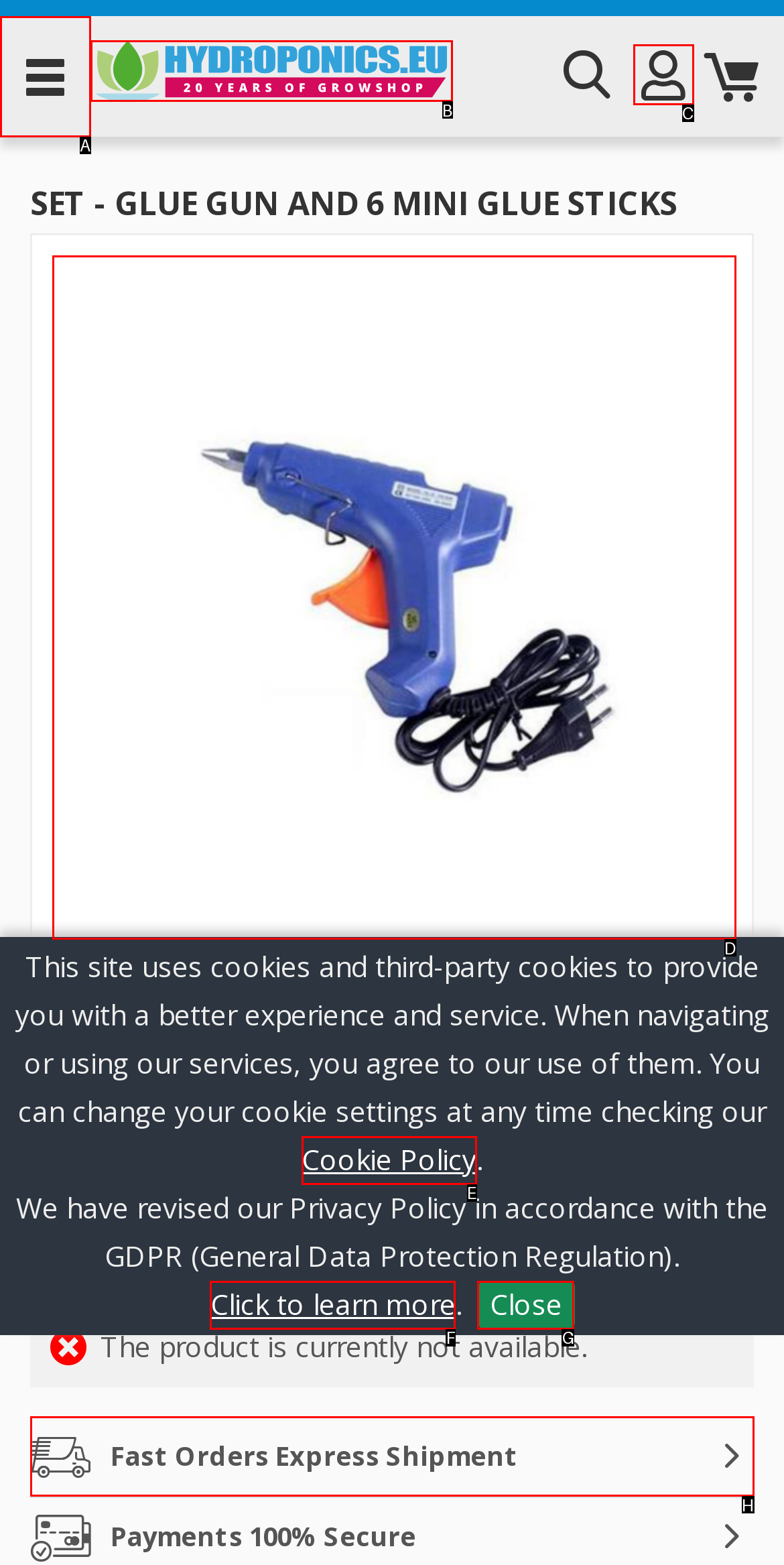Determine which HTML element fits the description: Cookie Policy. Answer with the letter corresponding to the correct choice.

E